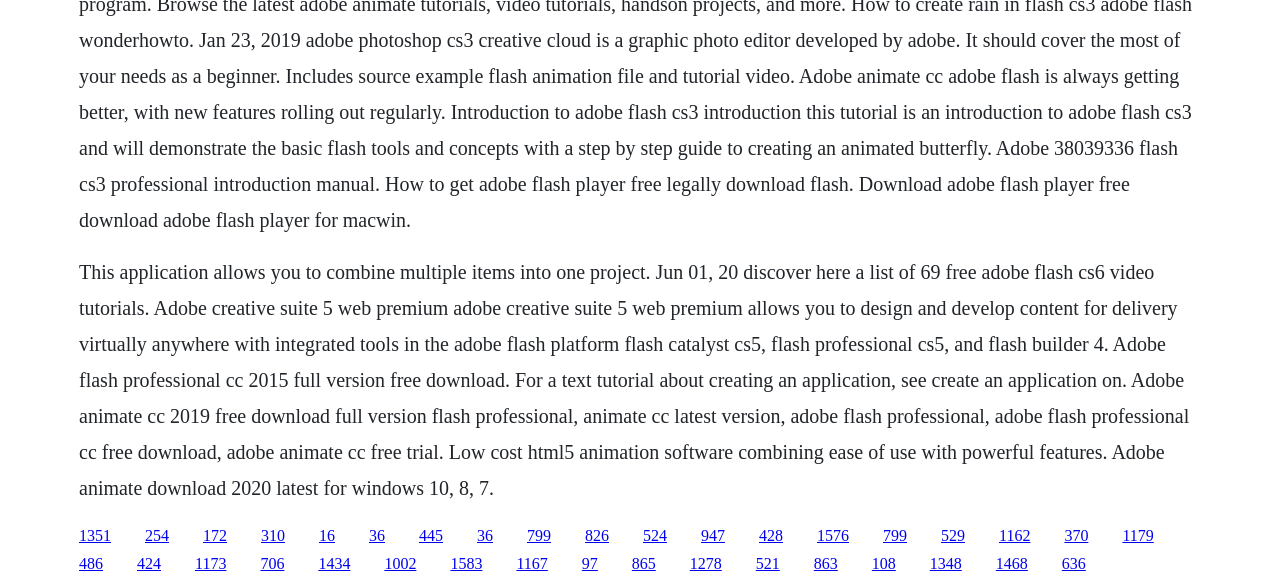Please find and report the bounding box coordinates of the element to click in order to perform the following action: "visit the page about creating an application". The coordinates should be expressed as four float numbers between 0 and 1, in the format [left, top, right, bottom].

[0.062, 0.897, 0.087, 0.926]